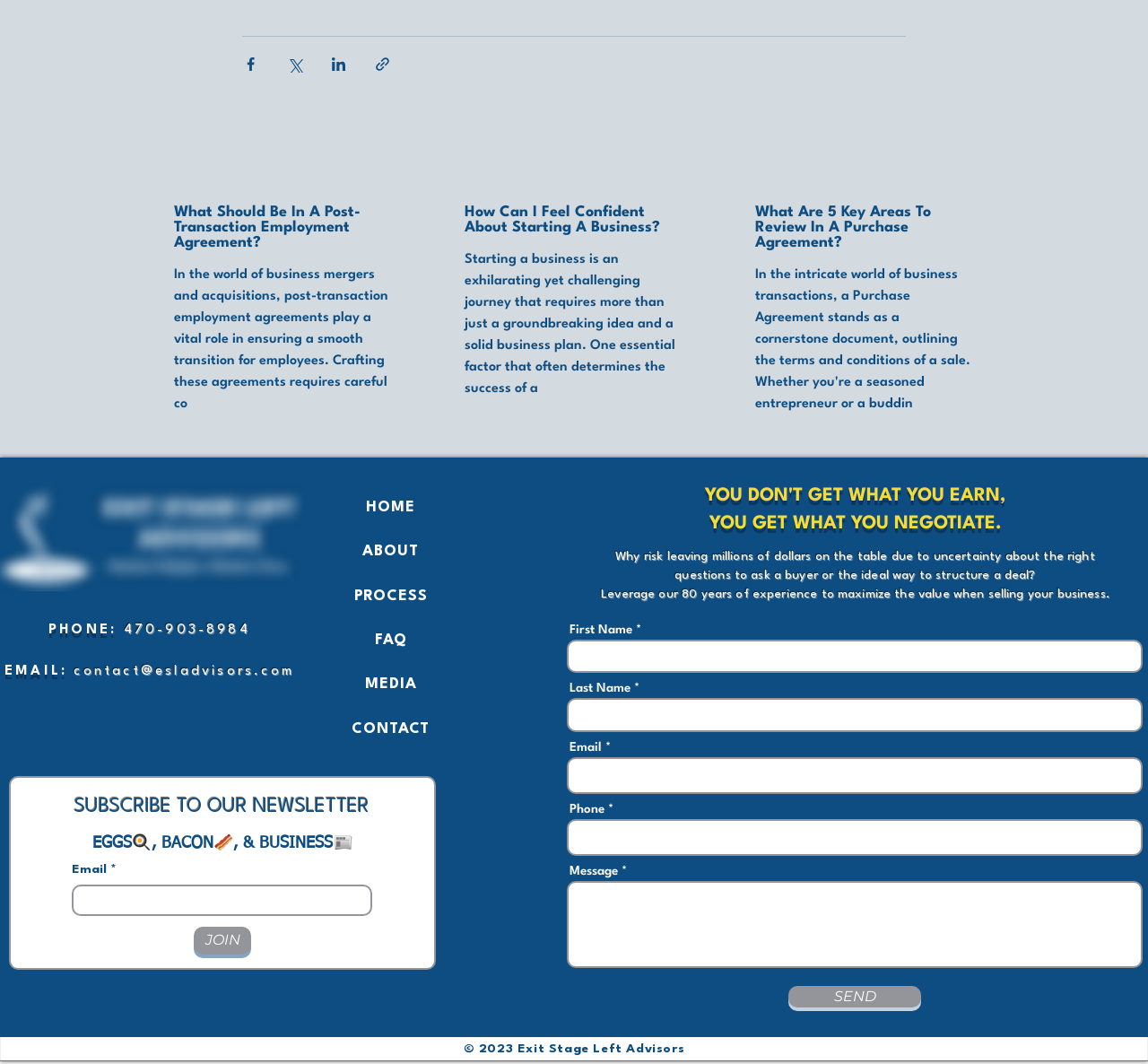Determine the bounding box coordinates of the clickable area required to perform the following instruction: "Read the article about post-transaction employment agreements". The coordinates should be represented as four float numbers between 0 and 1: [left, top, right, bottom].

[0.152, 0.192, 0.341, 0.235]